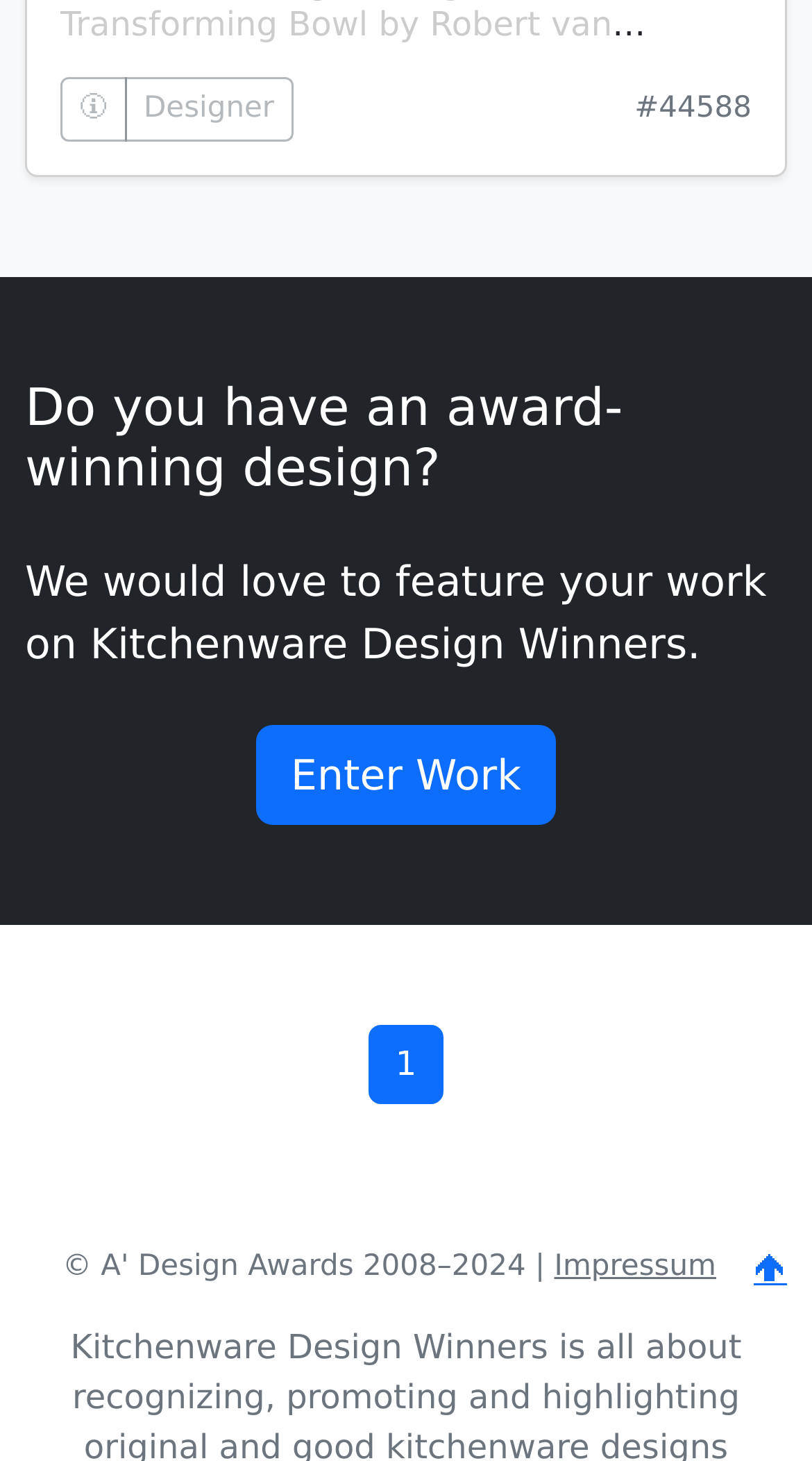Given the description of a UI element: "Enter Work", identify the bounding box coordinates of the matching element in the webpage screenshot.

[0.315, 0.496, 0.685, 0.565]